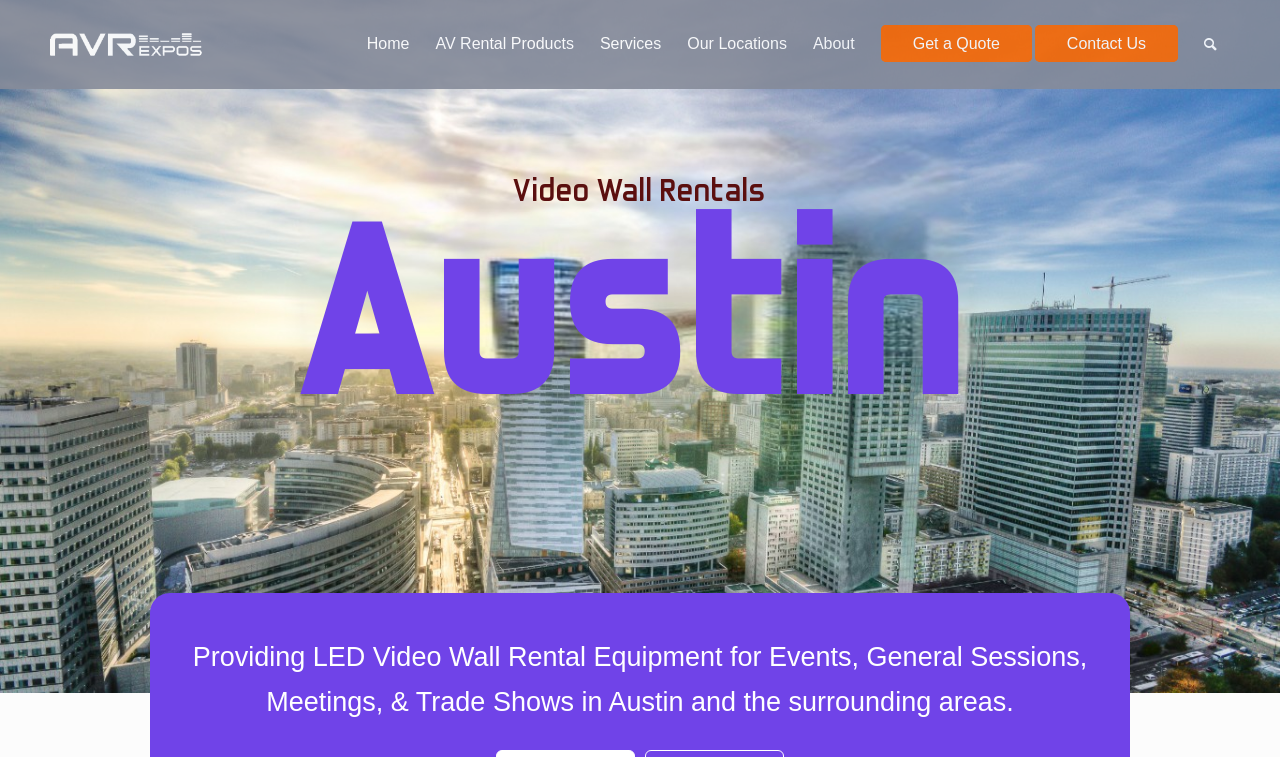Please find the bounding box coordinates of the clickable region needed to complete the following instruction: "Click the Get a Quote link". The bounding box coordinates must consist of four float numbers between 0 and 1, i.e., [left, top, right, bottom].

[0.678, 0.0, 0.816, 0.116]